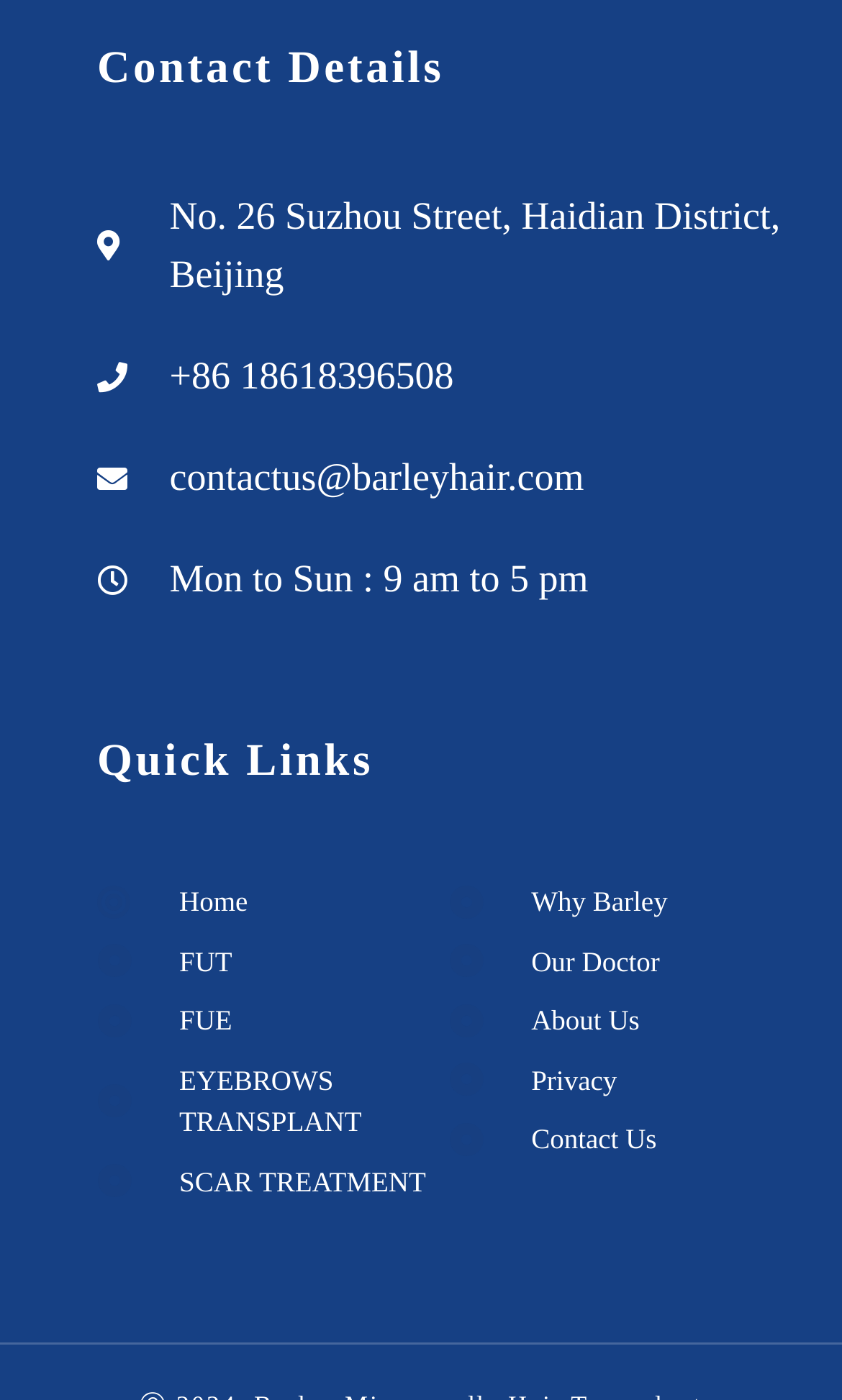Please find and report the bounding box coordinates of the element to click in order to perform the following action: "learn about FUT". The coordinates should be expressed as four float numbers between 0 and 1, in the format [left, top, right, bottom].

[0.115, 0.672, 0.533, 0.702]